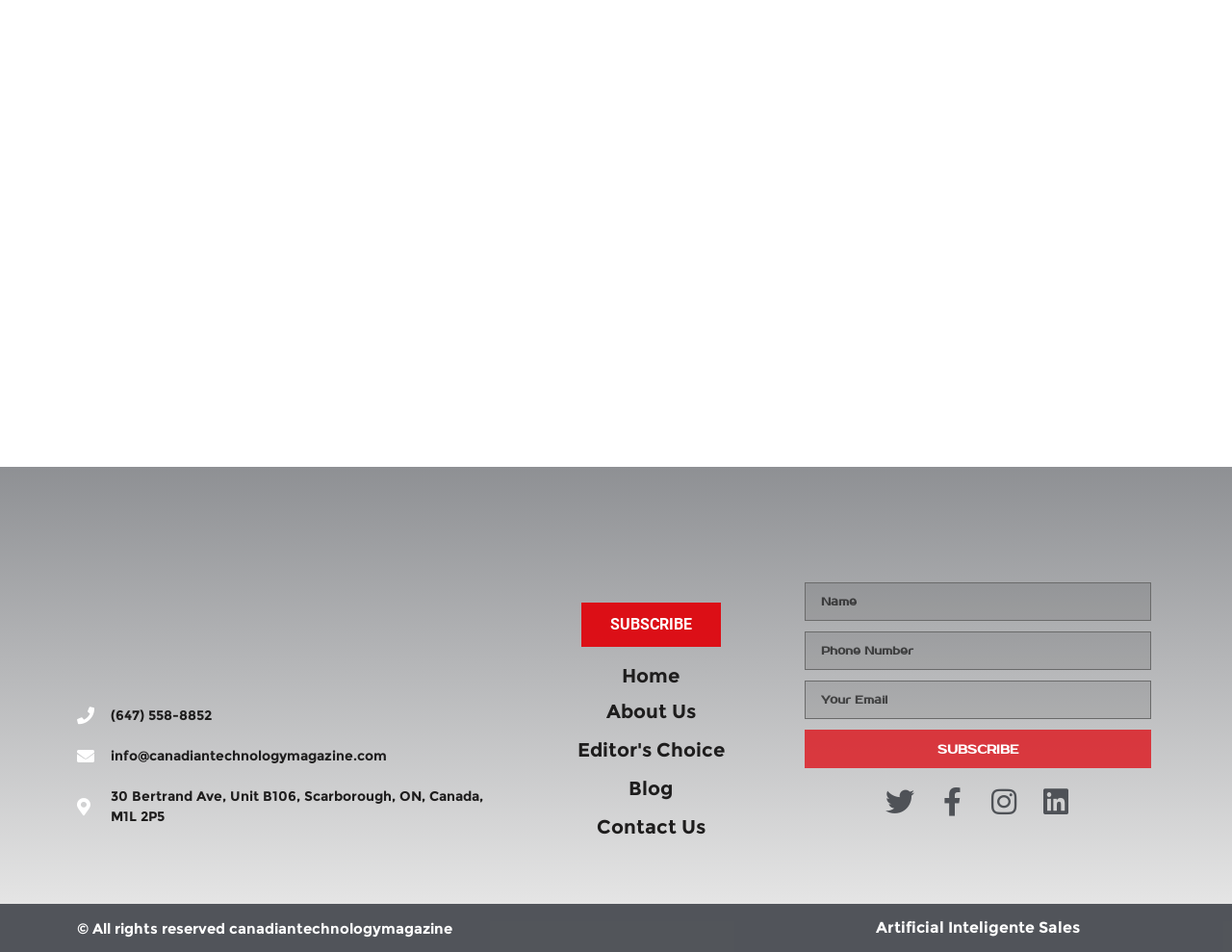Reply to the question with a single word or phrase:
What is the purpose of the textboxes?

To subscribe